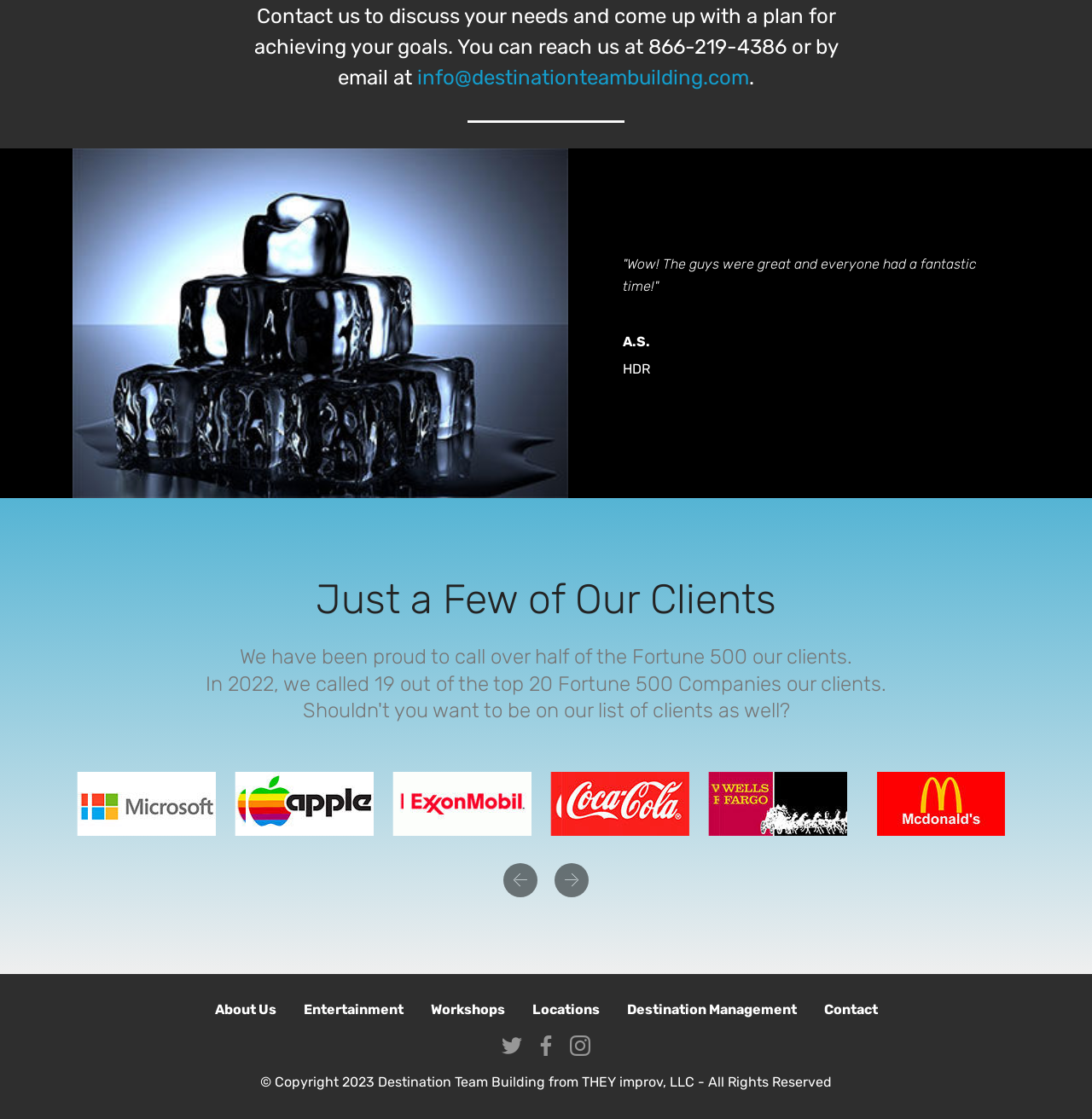What is the company's contact phone number?
Look at the image and provide a short answer using one word or a phrase.

866-219-4386